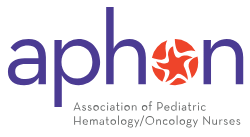What is the focus of the organization according to the tagline?
Give a thorough and detailed response to the question.

The tagline 'Association of Pediatric Hematology/Oncology Nurses' provides context about the organization's focus and mission, which is specifically centered around pediatric hematology and oncology, supporting nurses in these fields.